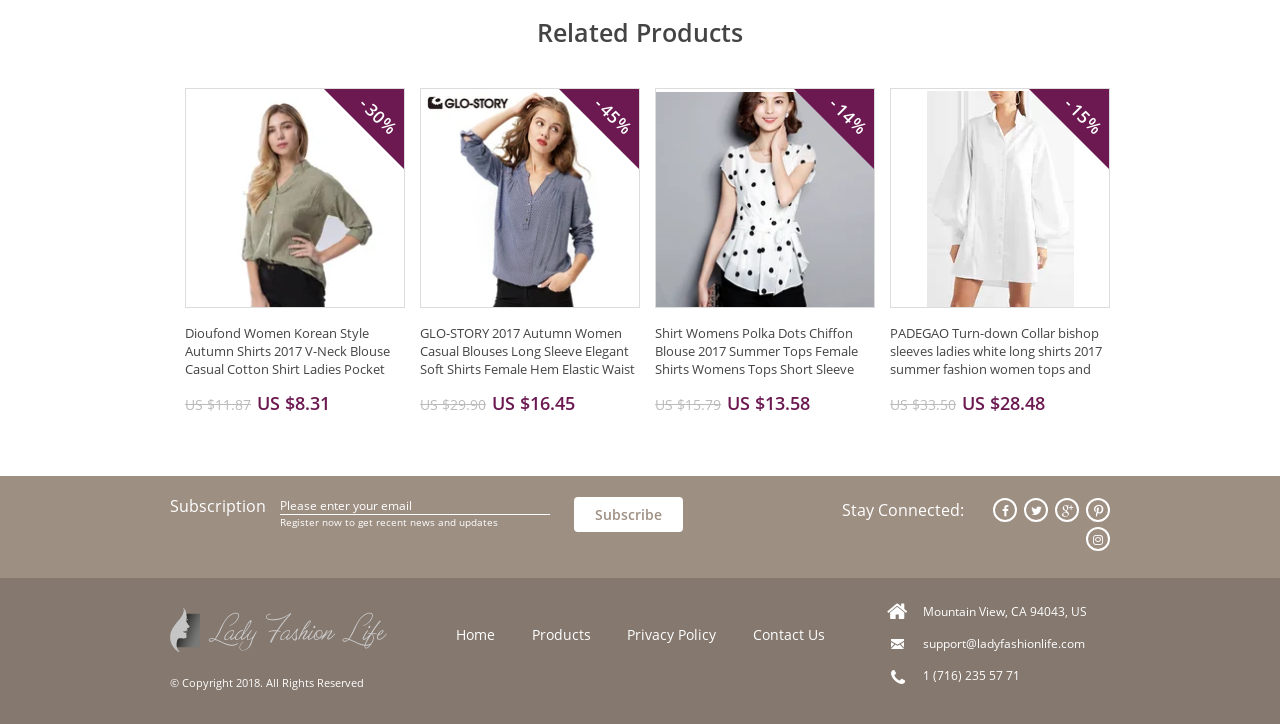What is the category of products shown?
Refer to the image and offer an in-depth and detailed answer to the question.

Based on the webpage, I can see multiple links and images related to women's clothing, specifically blouses. The text descriptions and prices also suggest that these are women's blouses.